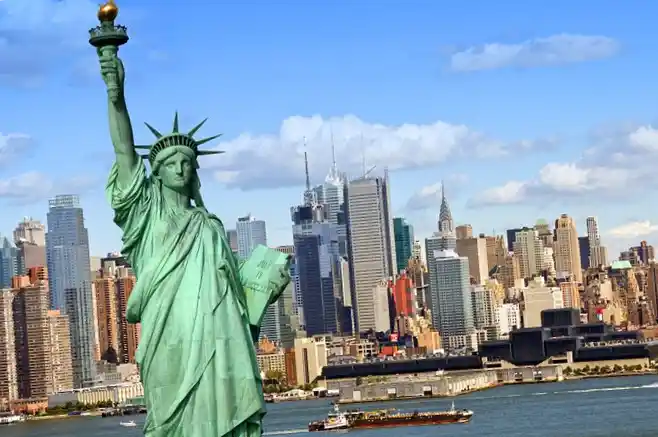Create a detailed narrative of what is happening in the image.

This captivating image showcases the iconic Statue of Liberty, a symbol of freedom and democracy, standing tall in the foreground against the stunning backdrop of New York City’s skyline. The statue is adorned in its signature green hue, which has developed over time due to the oxidation of its copper surface. In the background, the diverse architectural styles of Manhattan's skyscrapers rise against a partially cloudy blue sky, highlighting the dynamic urban environment. A boat traverses the waterway below, adding a sense of movement and energy to the scene. This view exemplifies one of the best vacation spots for sightseeing in the USA, a must-visit destination that draws millions of tourists eager to experience the rich history and vibrant culture of New York City.